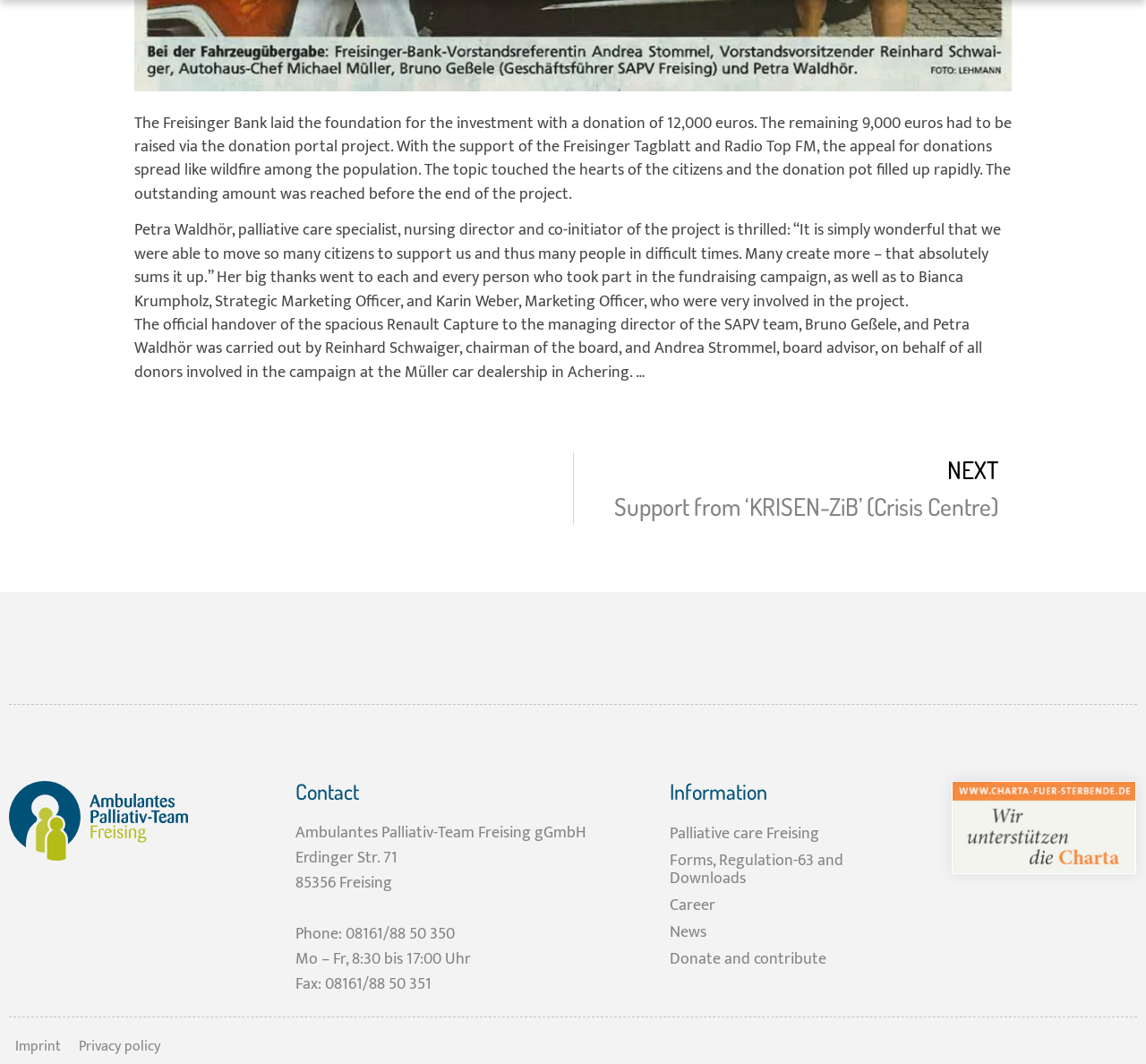What is the name of the organization?
Please provide a comprehensive answer based on the details in the screenshot.

I found the answer by looking at the contact information section, where the organization's name is mentioned as 'Ambulantes Palliativ-Team Freising gGmbH'.